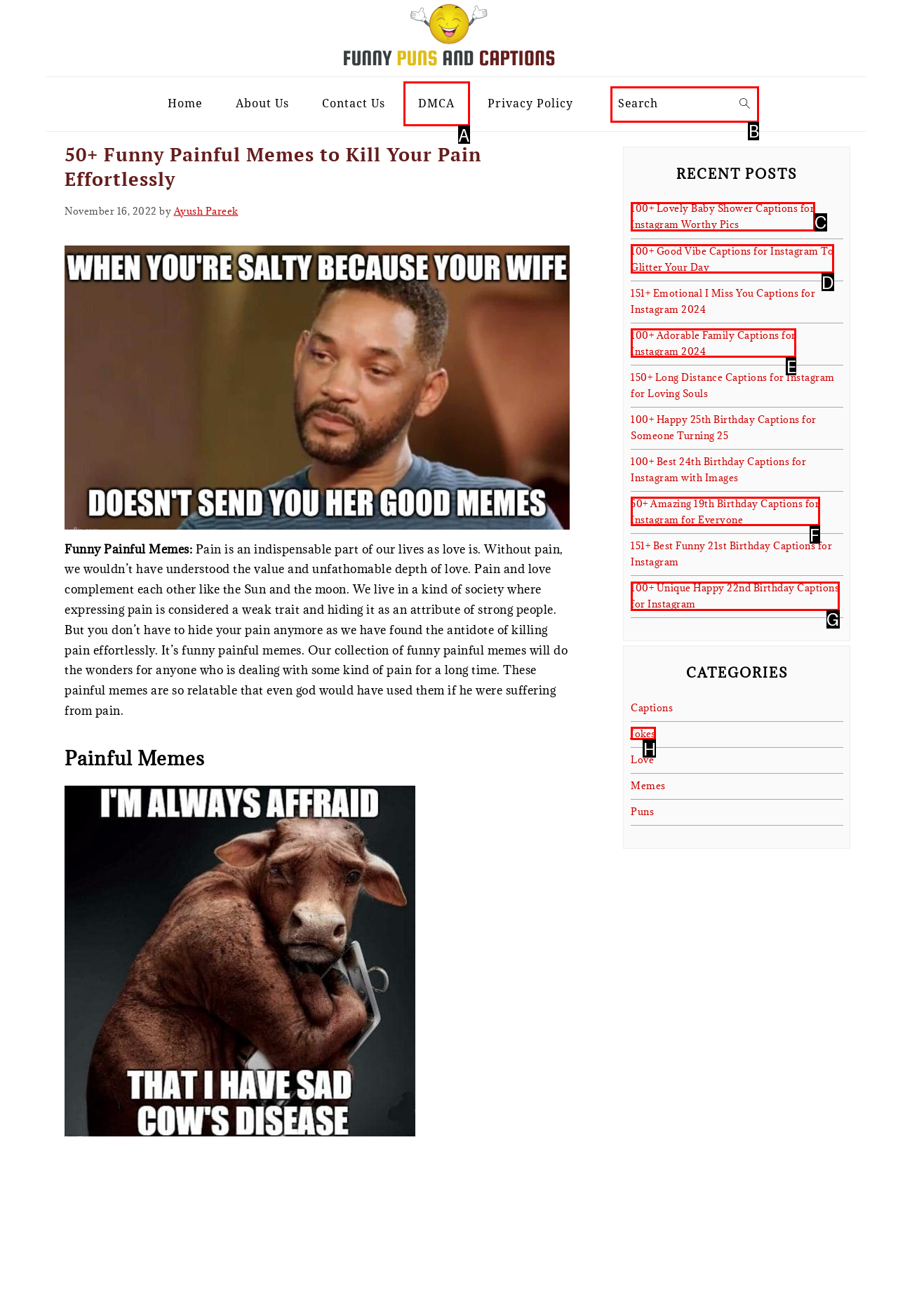From the given options, indicate the letter that corresponds to the action needed to complete this task: Search for something. Respond with only the letter.

B